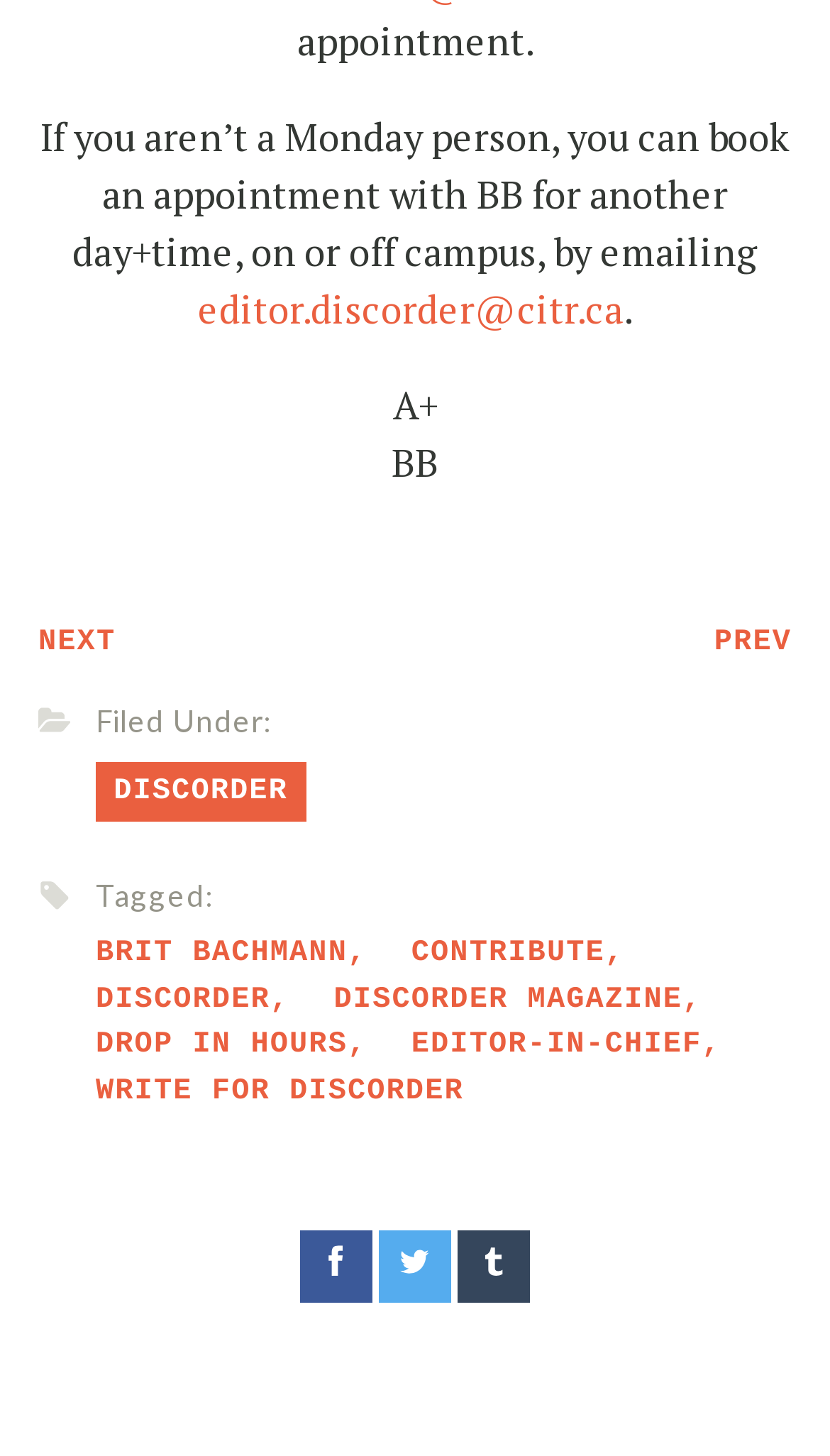Answer the question with a brief word or phrase:
What is the position of the person mentioned in the footer?

EDITOR-IN-CHIEF